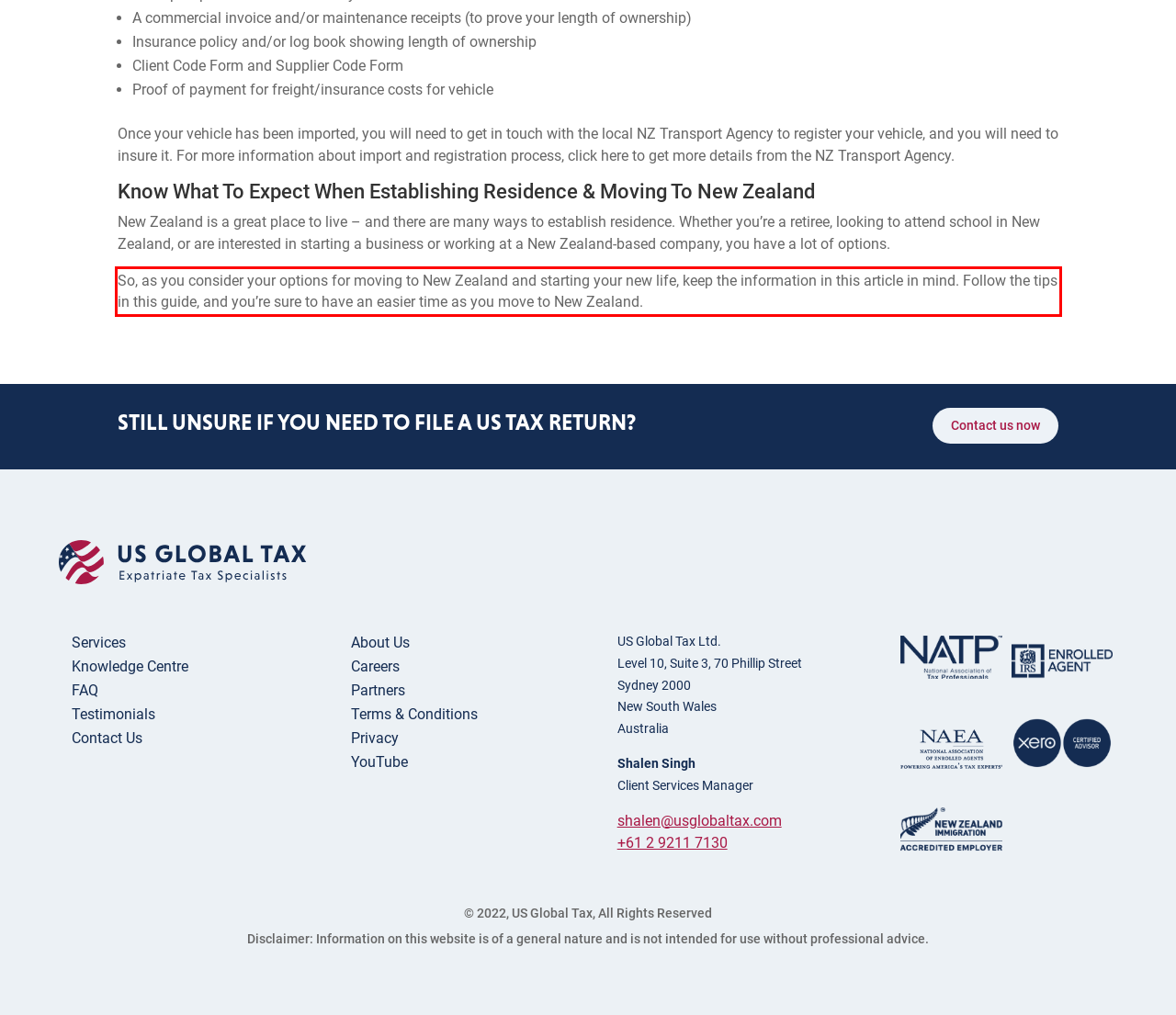Given the screenshot of the webpage, identify the red bounding box, and recognize the text content inside that red bounding box.

So, as you consider your options for moving to New Zealand and starting your new life, keep the information in this article in mind. Follow the tips in this guide, and you’re sure to have an easier time as you move to New Zealand.